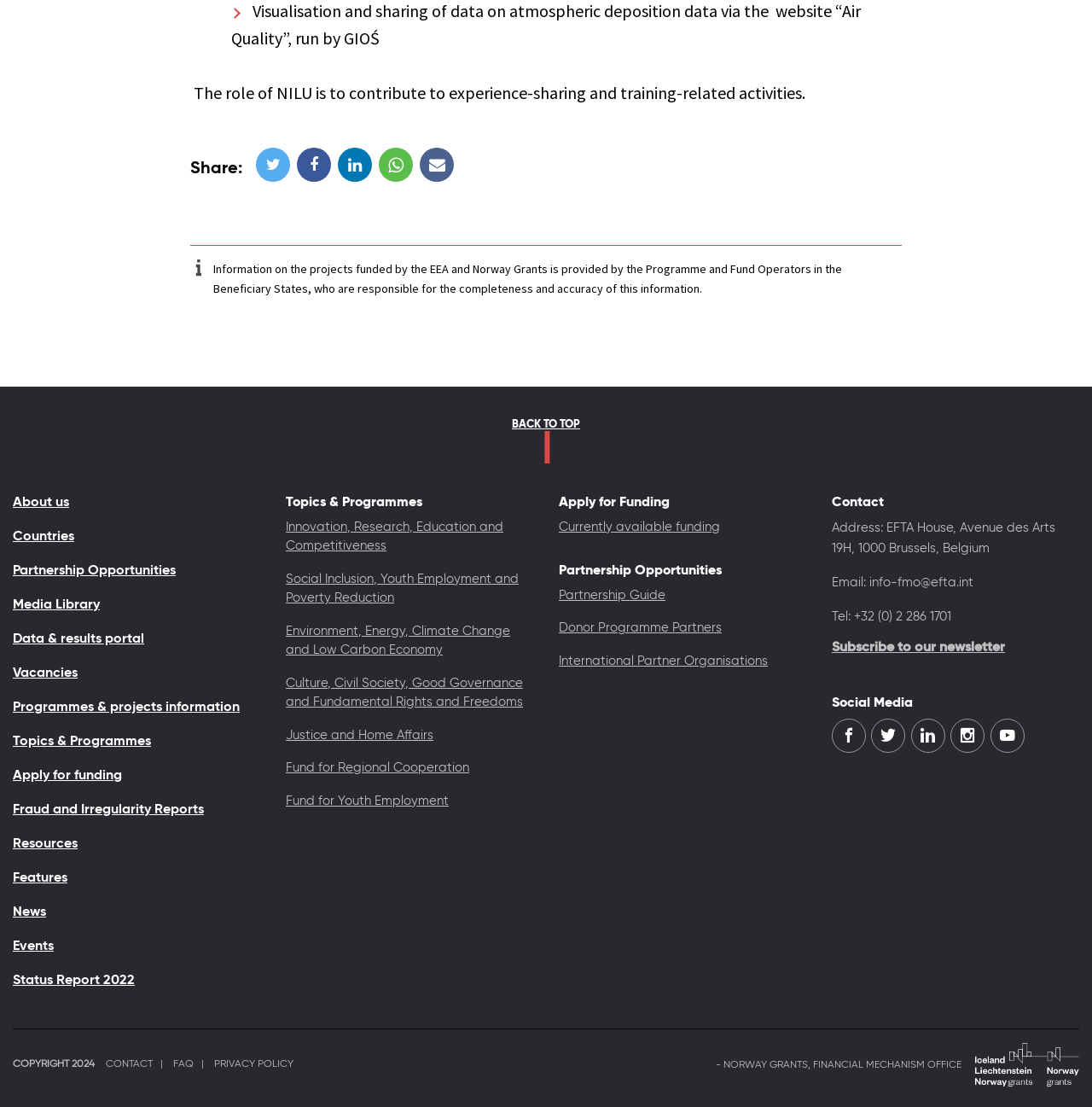What are the topics and programmes available?
Using the information from the image, provide a comprehensive answer to the question.

The webpage provides a list of topics and programmes, including 'Innovation, Research, Education and Competitiveness', 'Social Inclusion, Youth Employment and Poverty Reduction', 'Environment, Energy, Climate Change and Low Carbon Economy', and more, which can be found in the 'Topics & Programmes' section.